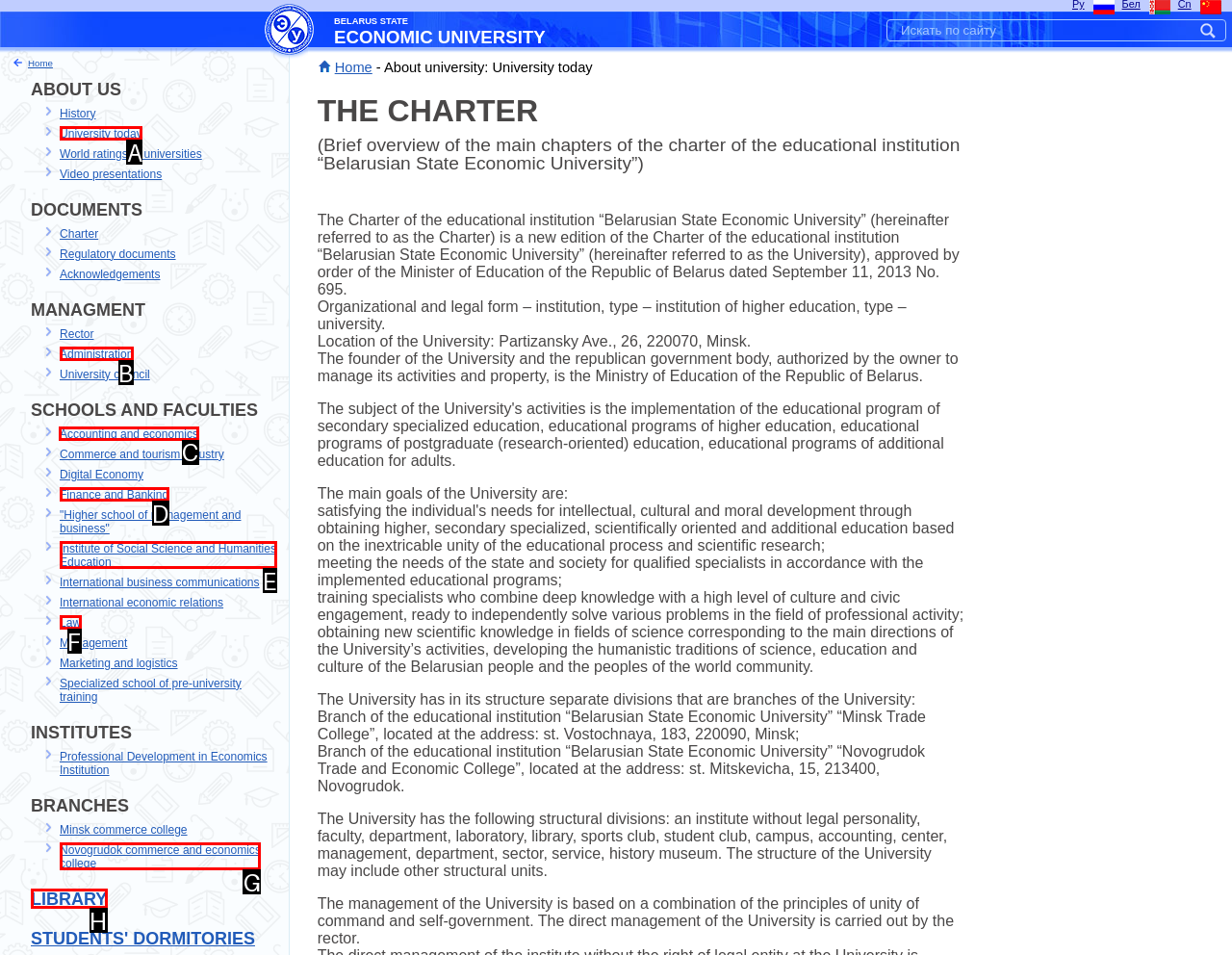Indicate the letter of the UI element that should be clicked to accomplish the task: Learn about Accounting and economics school. Answer with the letter only.

C